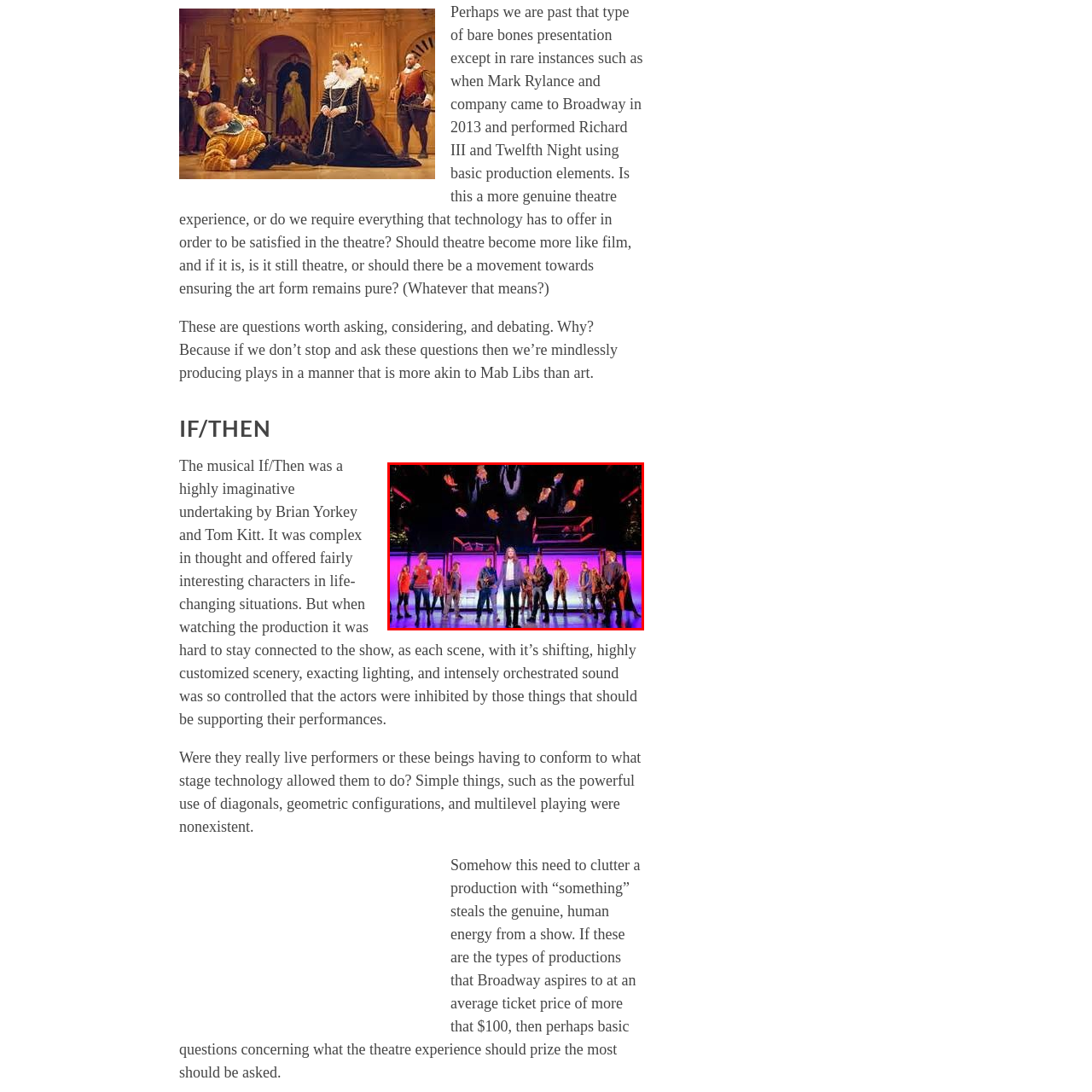Explain in detail what is happening within the highlighted red bounding box in the image.

The image features a vibrant stage scene from the musical "If/Then," showcasing a diverse cast of characters in dynamic poses. At the forefront stands a central figure, exuding confidence, surrounded by an ensemble that appears engaged in a powerful moment of performance. The backdrop is illuminated in striking shades of purple and blue, enhancing the emotional intensity of the scene. Above the performers, abstract shapes and additional lighting elements add an artistic flair, creating a visually captivating atmosphere. This production, a collaboration between Brian Yorkey and Tom Kitt, is noted for its complexity and imaginative staging, although the high level of choreography and design sometimes makes genuine human connection a challenge for both actors and audience. The interplay of innovative scenery and vivid lighting serves to underscore the themes of the musical, illustrating characters grappling with life-changing choices in a modern urban landscape.